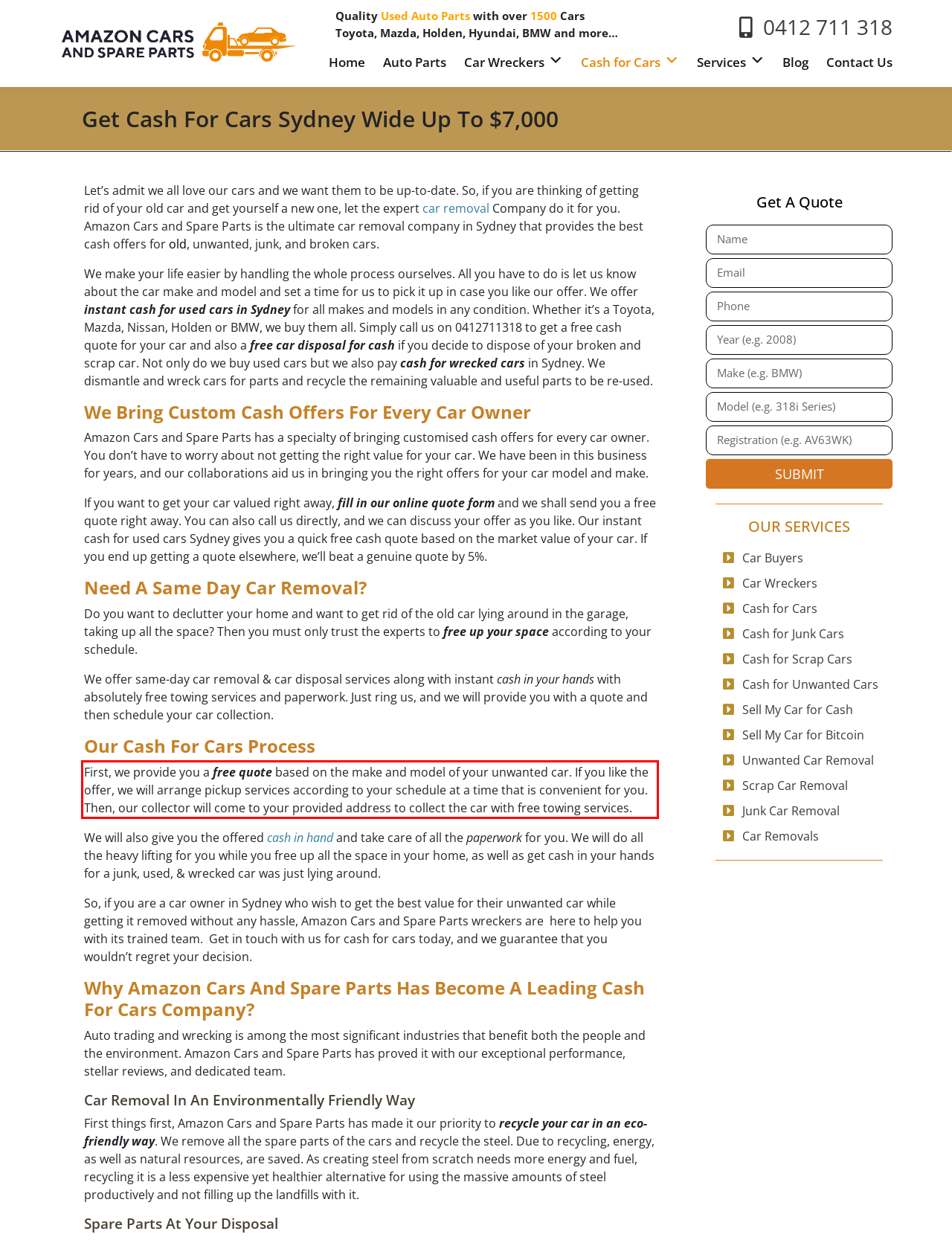Please look at the webpage screenshot and extract the text enclosed by the red bounding box.

First, we provide you a free quote based on the make and model of your unwanted car. If you like the offer, we will arrange pickup services according to your schedule at a time that is convenient for you. Then, our collector will come to your provided address to collect the car with free towing services.